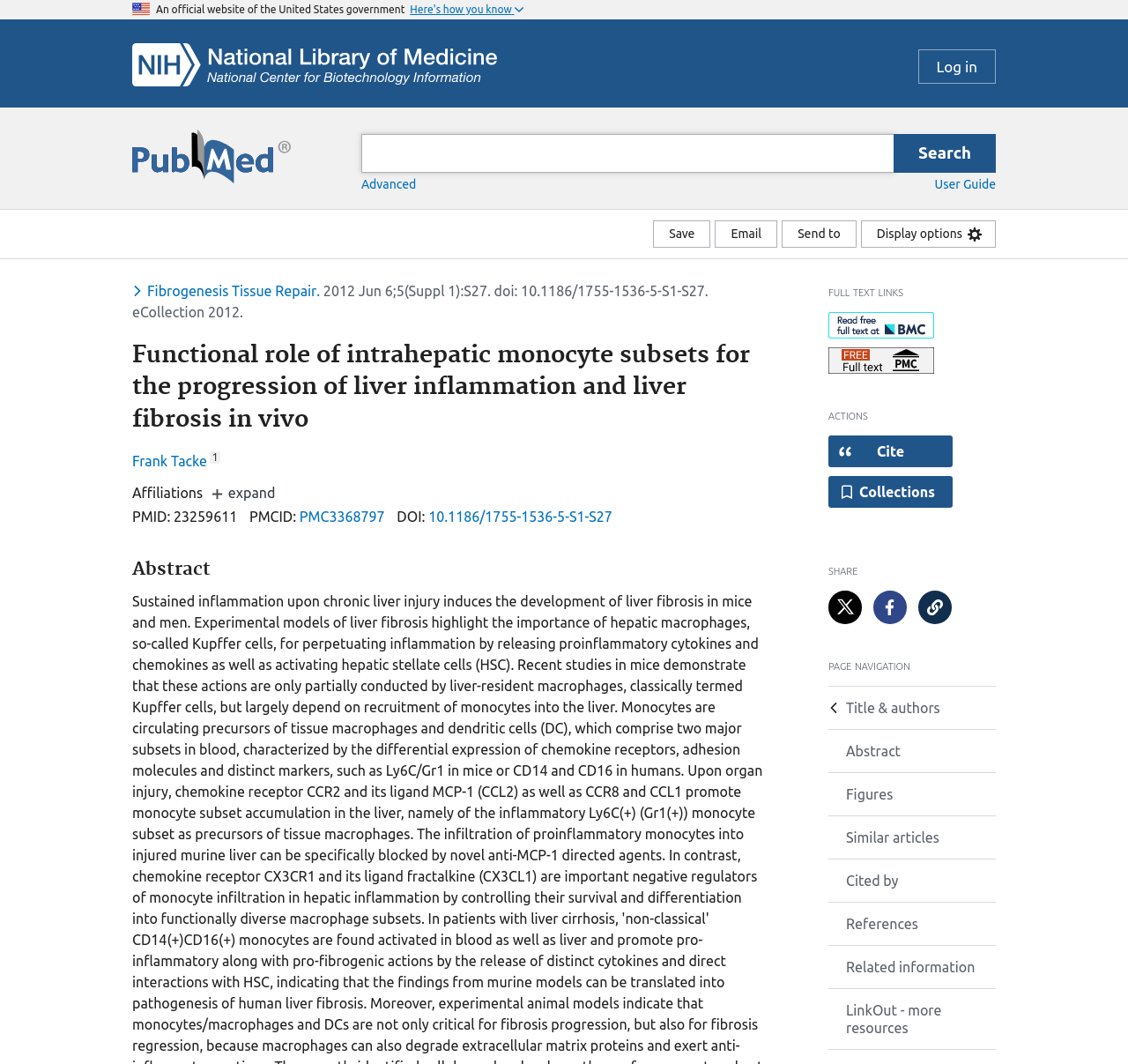Locate the bounding box coordinates of the clickable region to complete the following instruction: "Log in."

[0.814, 0.046, 0.883, 0.079]